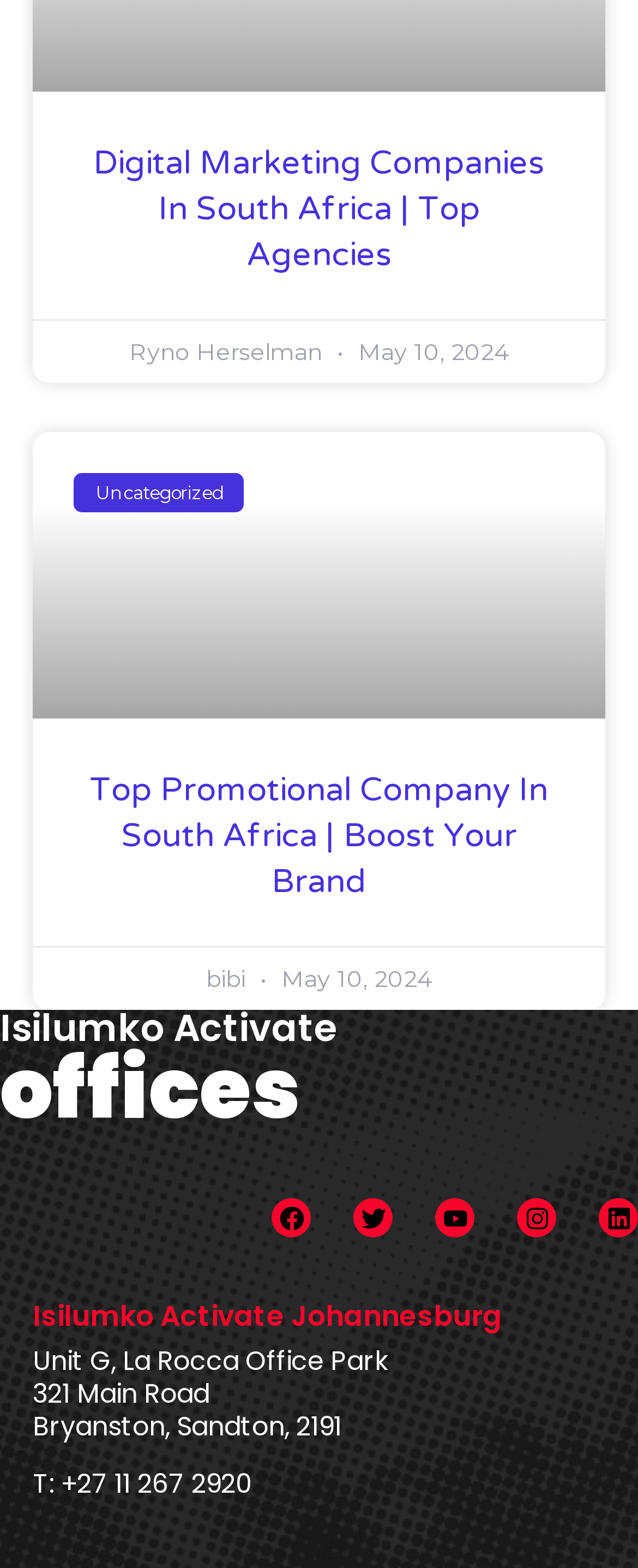Determine the coordinates of the bounding box that should be clicked to complete the instruction: "download the paper". The coordinates should be represented by four float numbers between 0 and 1: [left, top, right, bottom].

None